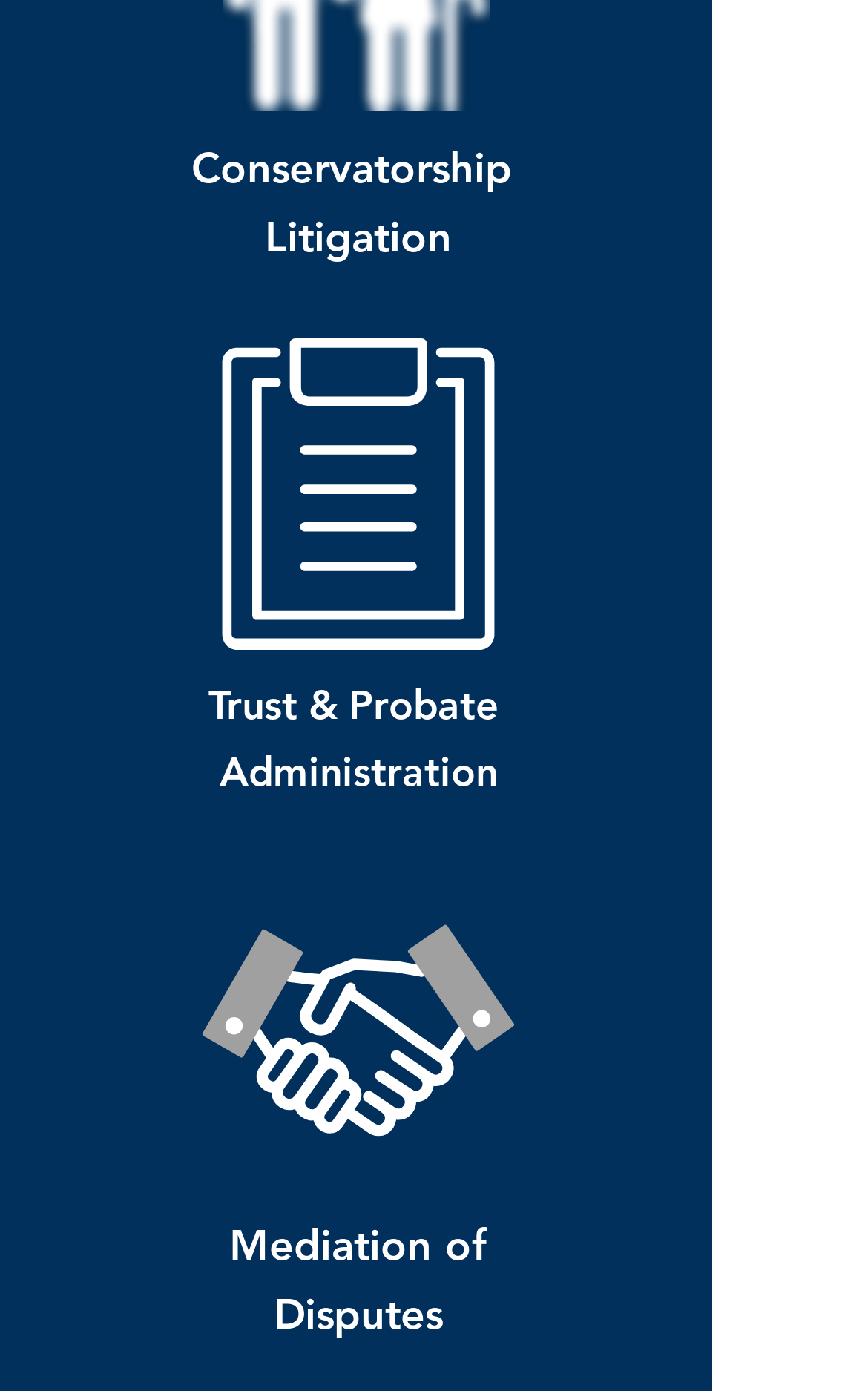Using the description: "#comp-jtt2q45m svg [data-color="1"] {fill: #FFFFFF;}", identify the bounding box of the corresponding UI element in the screenshot.

[0.233, 0.243, 0.592, 0.467]